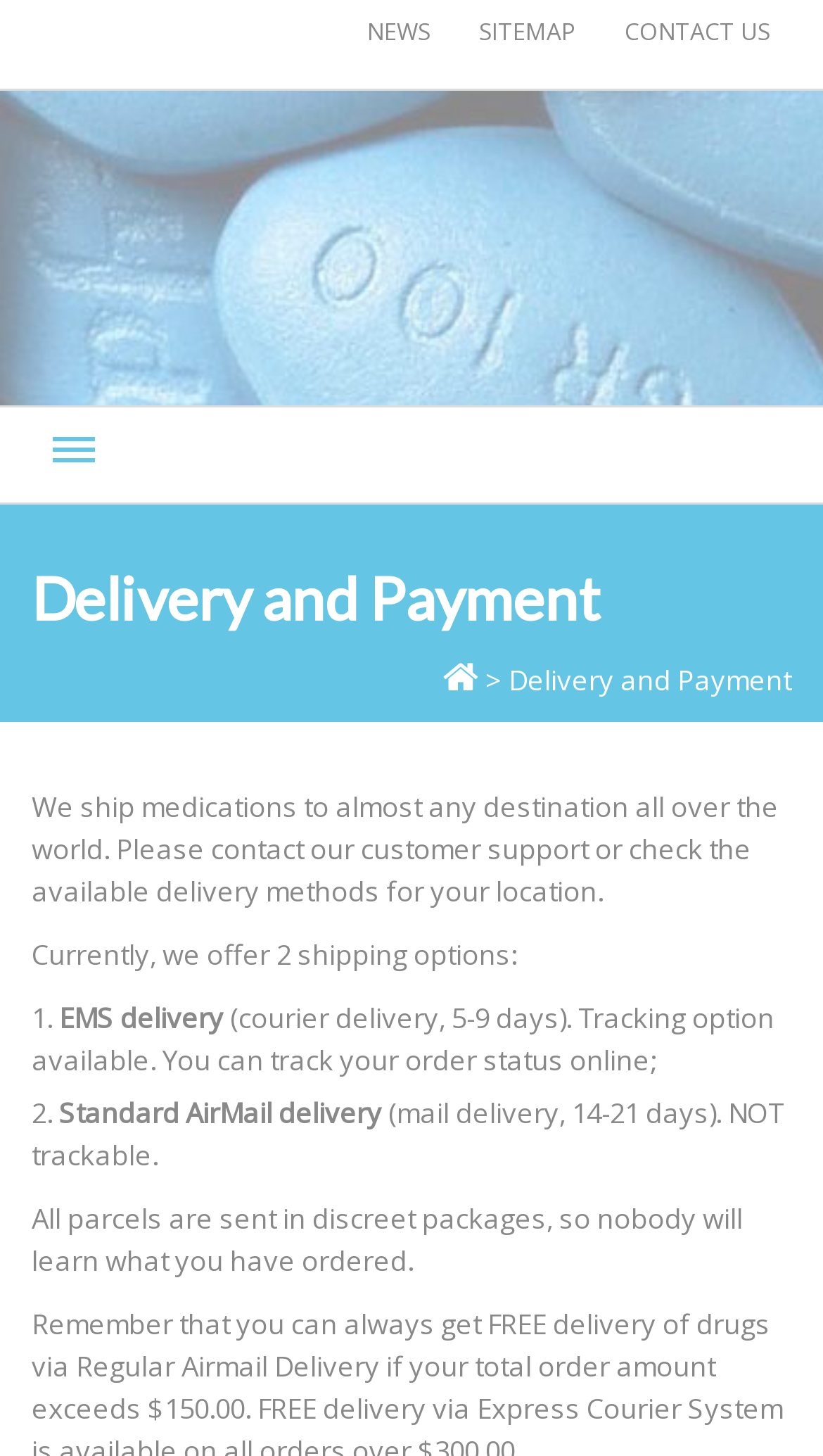What is the estimated delivery time for EMS delivery?
Could you answer the question with a detailed and thorough explanation?

The webpage states that EMS delivery takes 5-9 days, which is a courier delivery service with a tracking option available.